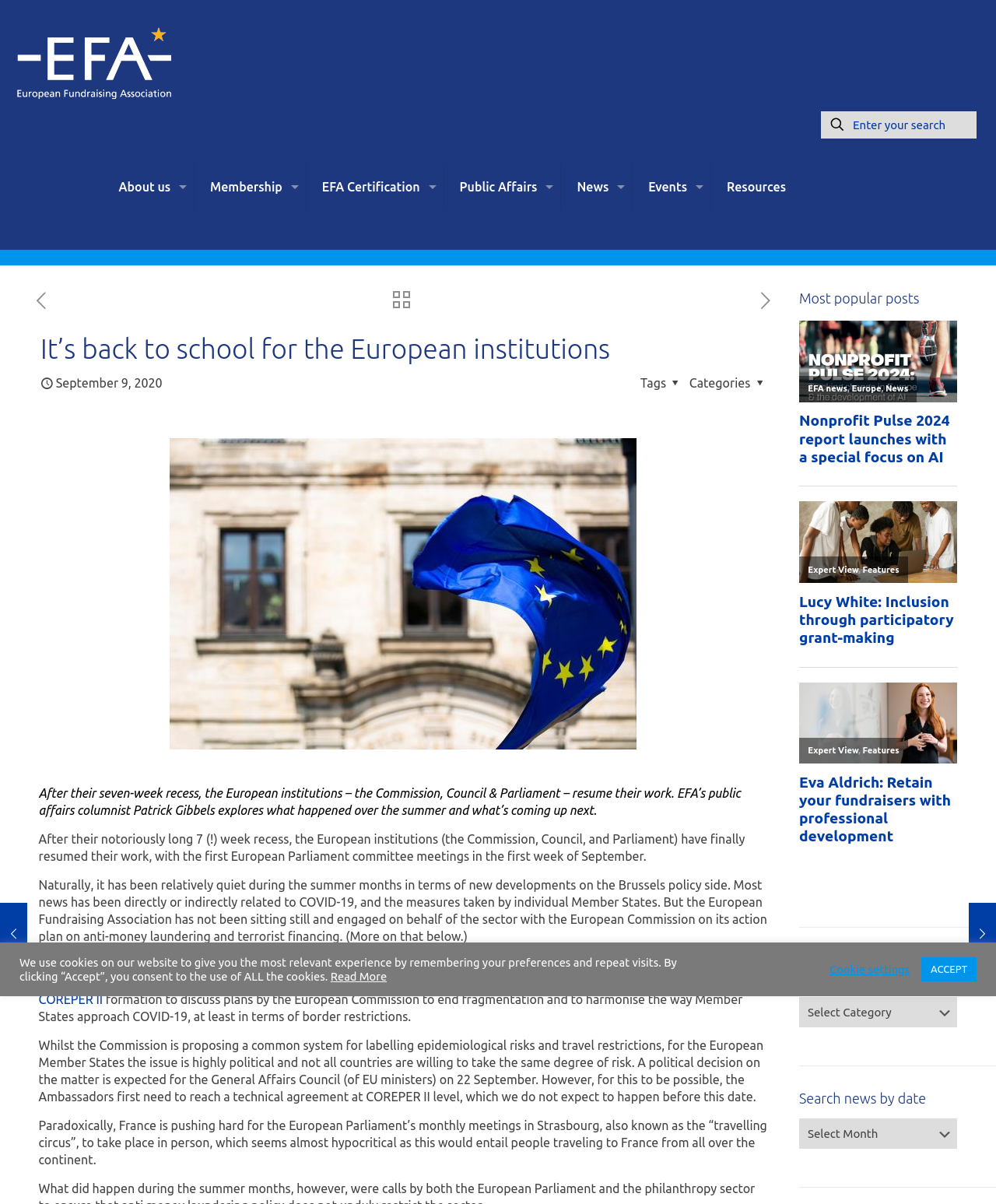How many navigation links are there?
Using the image as a reference, give an elaborate response to the question.

I counted the number of links in the top navigation bar, which are 'About us', 'Membership', 'EFA Certification', 'Public Affairs', 'News', 'Events', and 'Resources'.